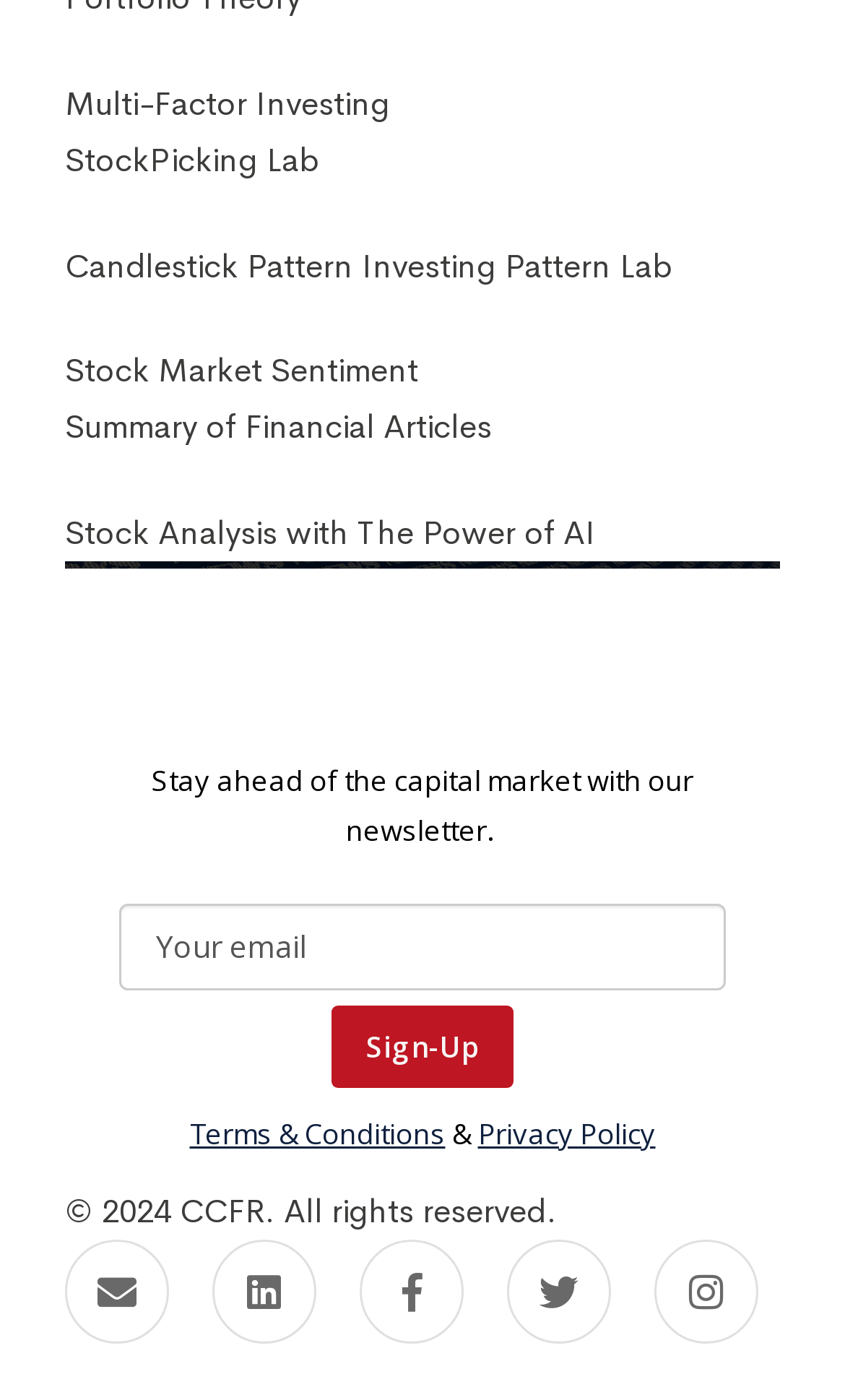Extract the bounding box coordinates for the HTML element that matches this description: "Candlestick Pattern Investing Pattern Lab". The coordinates should be four float numbers between 0 and 1, i.e., [left, top, right, bottom].

[0.077, 0.174, 0.797, 0.204]